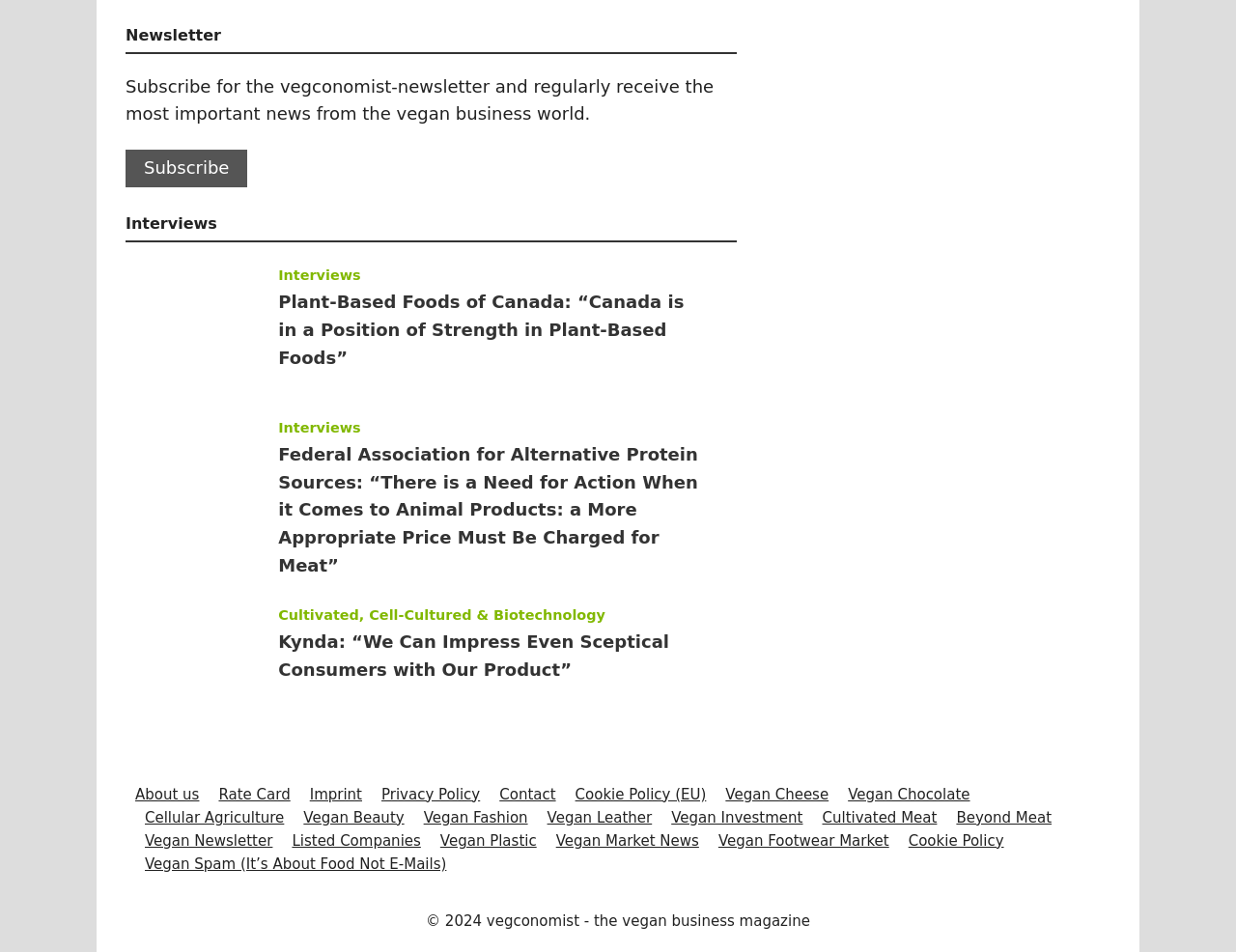Please find the bounding box coordinates of the element that must be clicked to perform the given instruction: "Read the interview with Leslie Ewing PBFA Canada". The coordinates should be four float numbers from 0 to 1, i.e., [left, top, right, bottom].

[0.102, 0.274, 0.225, 0.407]